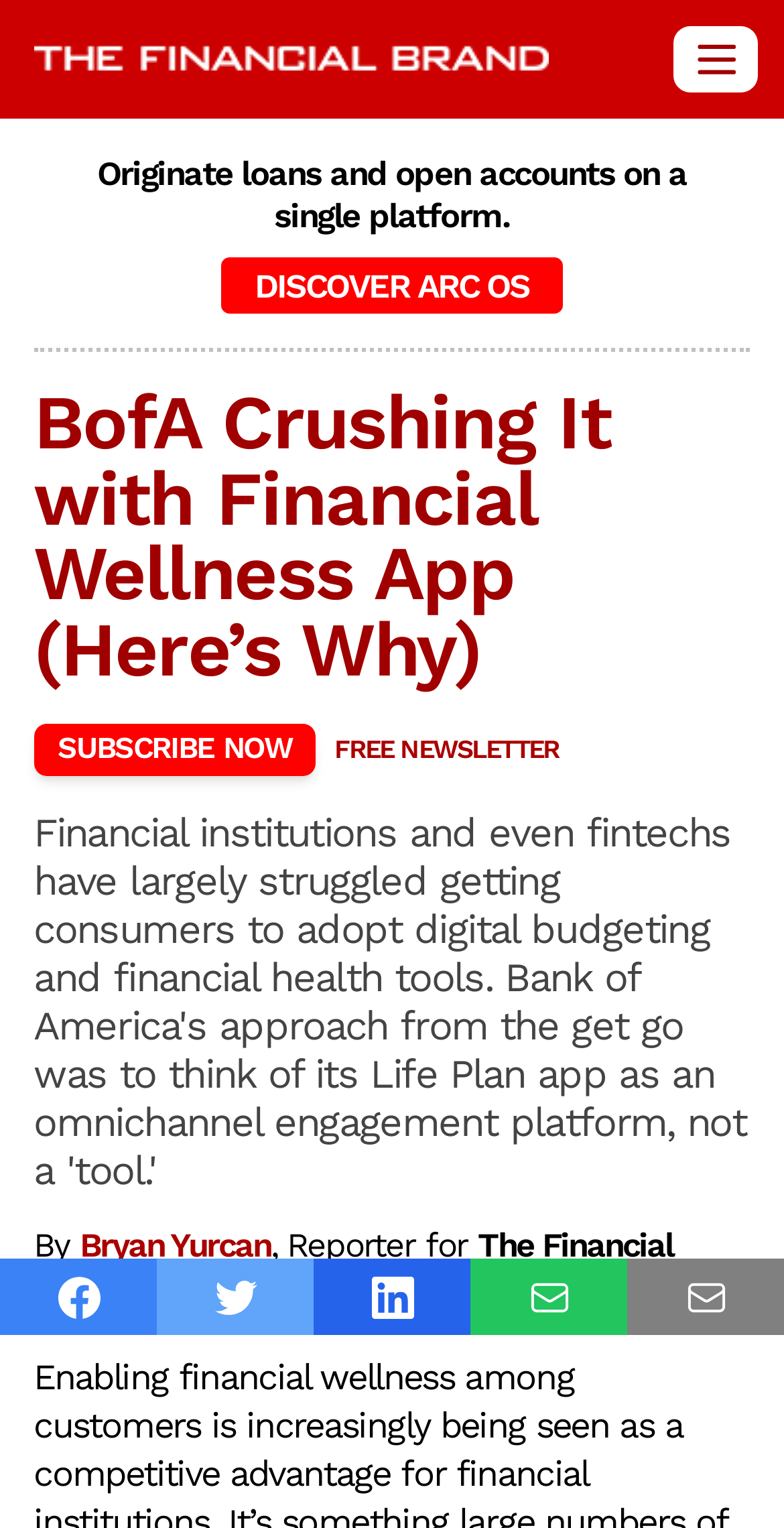Find the bounding box coordinates for the area that should be clicked to accomplish the instruction: "subscribe to the newsletter".

[0.043, 0.473, 0.403, 0.507]